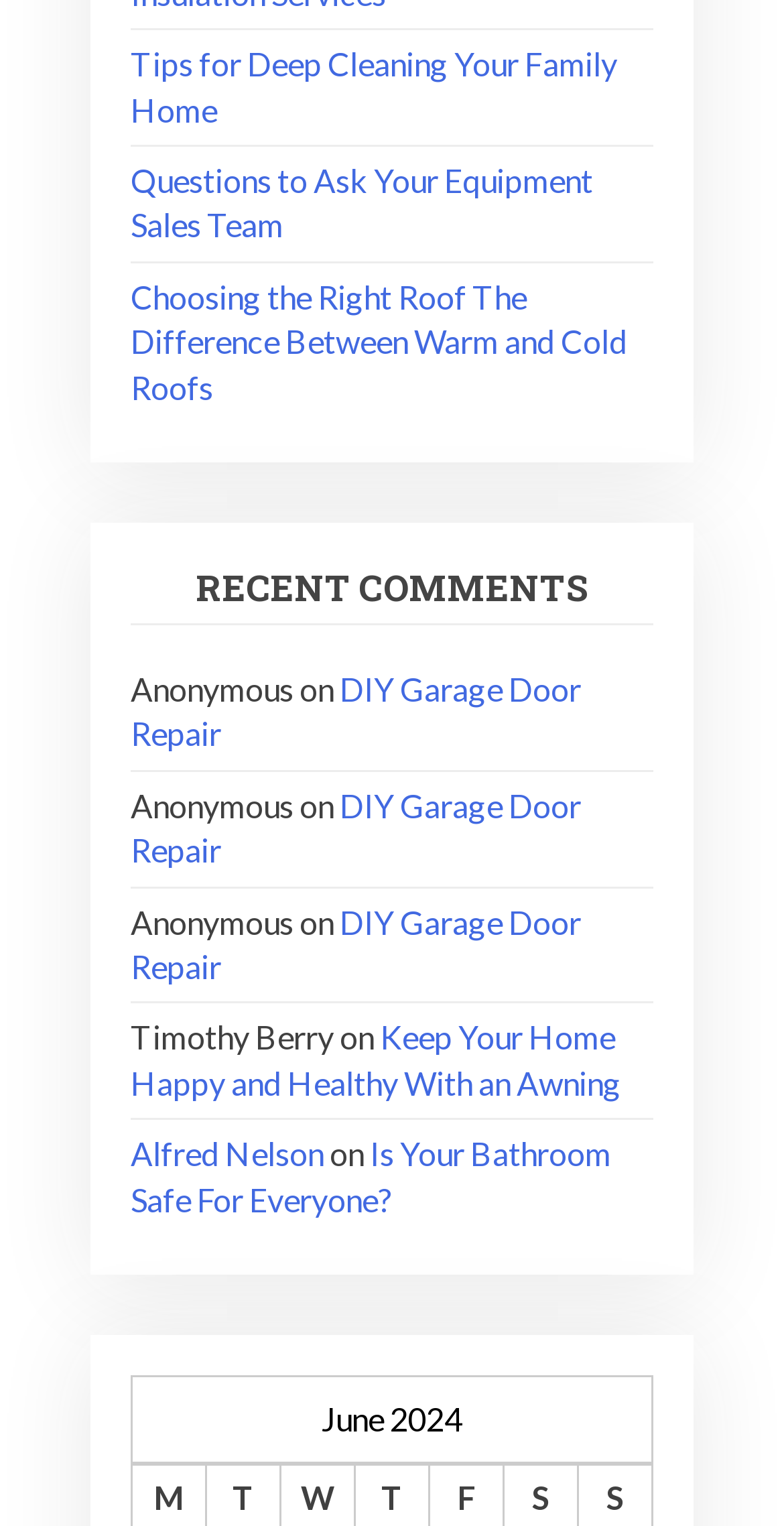Answer the question below with a single word or a brief phrase: 
What is the topic of the first link?

Deep Cleaning